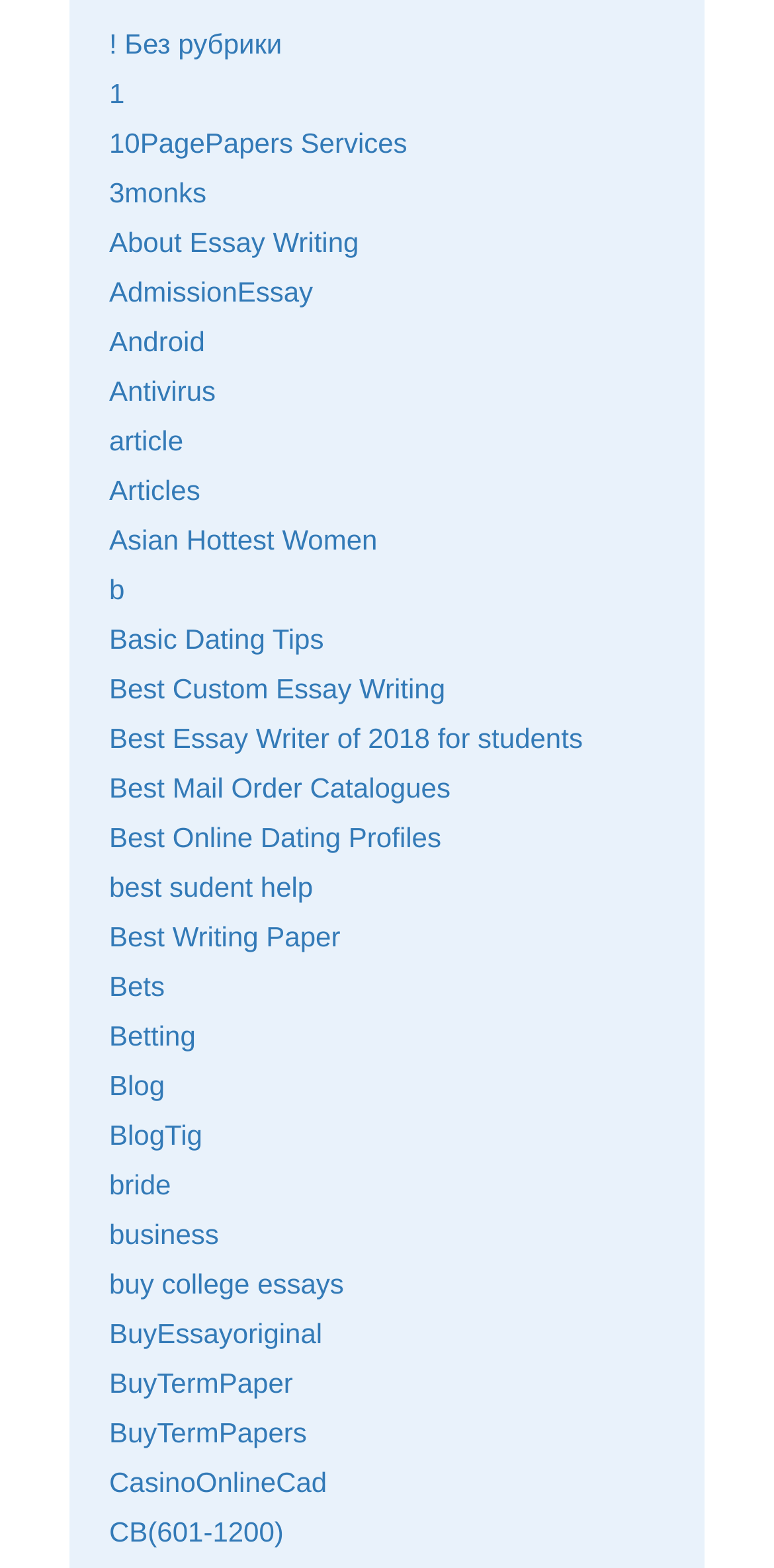Are there any links related to essay writing?
Based on the image, give a one-word or short phrase answer.

Yes